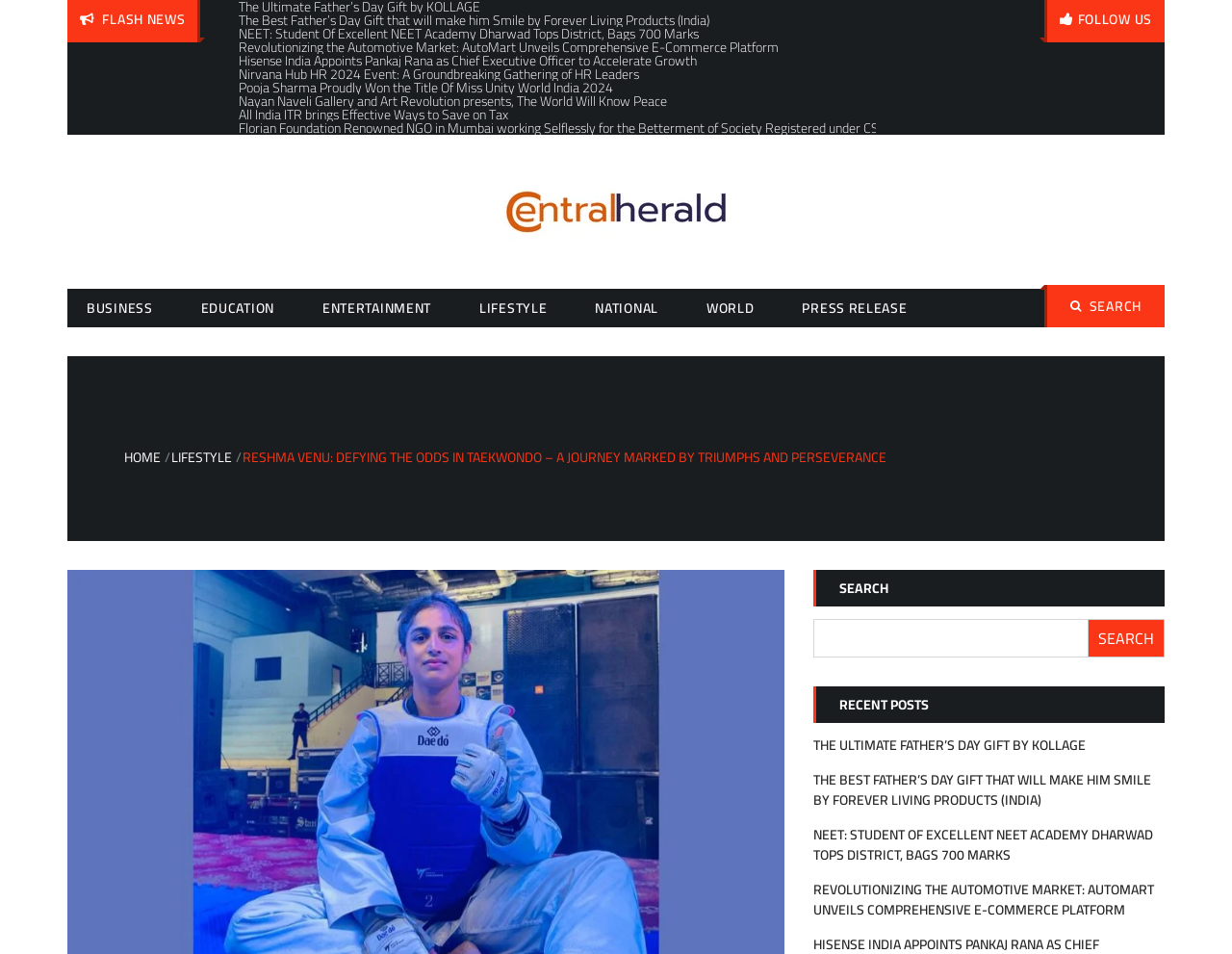Can you specify the bounding box coordinates for the region that should be clicked to fulfill this instruction: "Click on the 'Adventures' link".

None